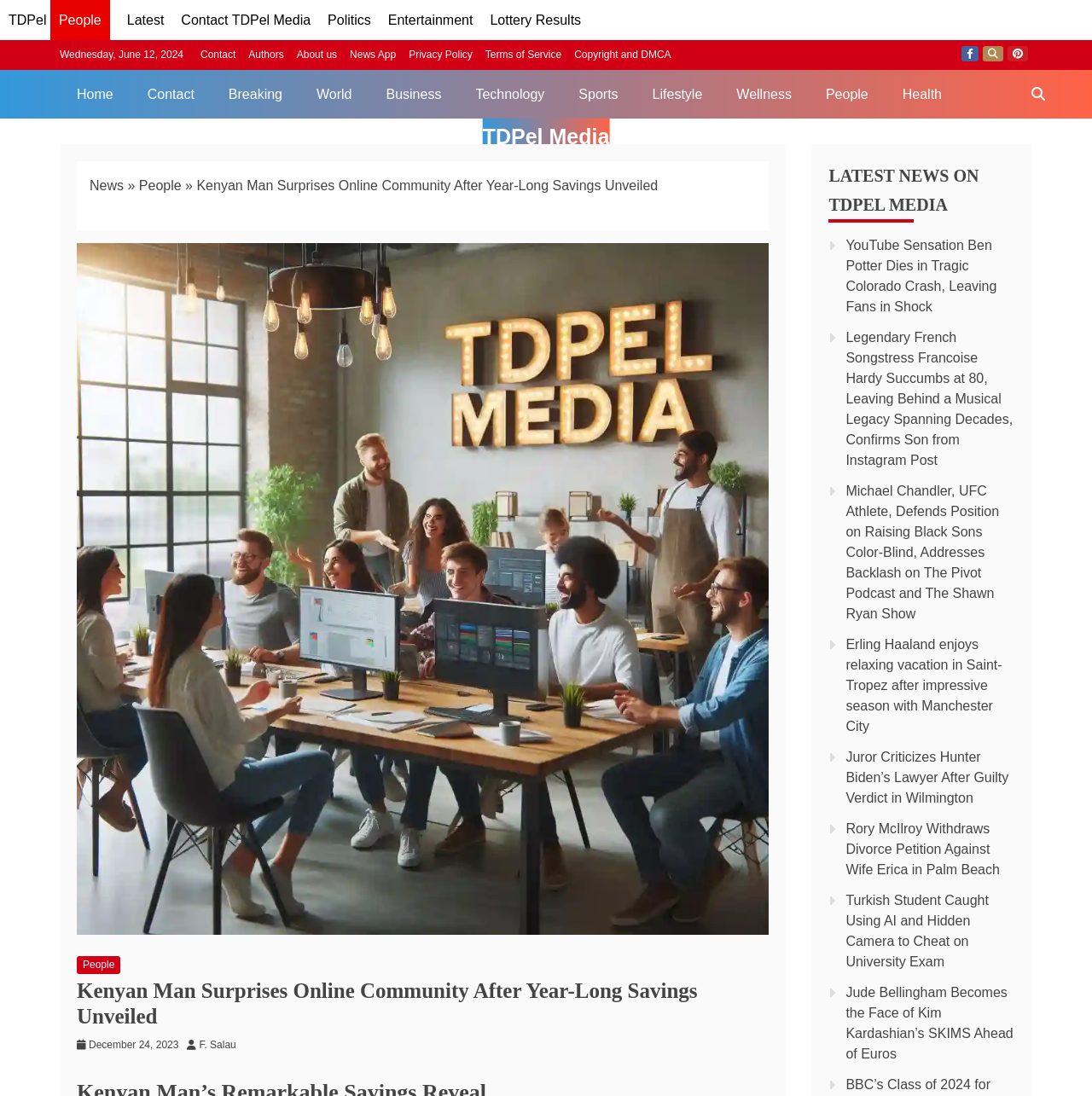Could you identify the text that serves as the heading for this webpage?

Kenyan Man Surprises Online Community After Year-Long Savings Unveiled